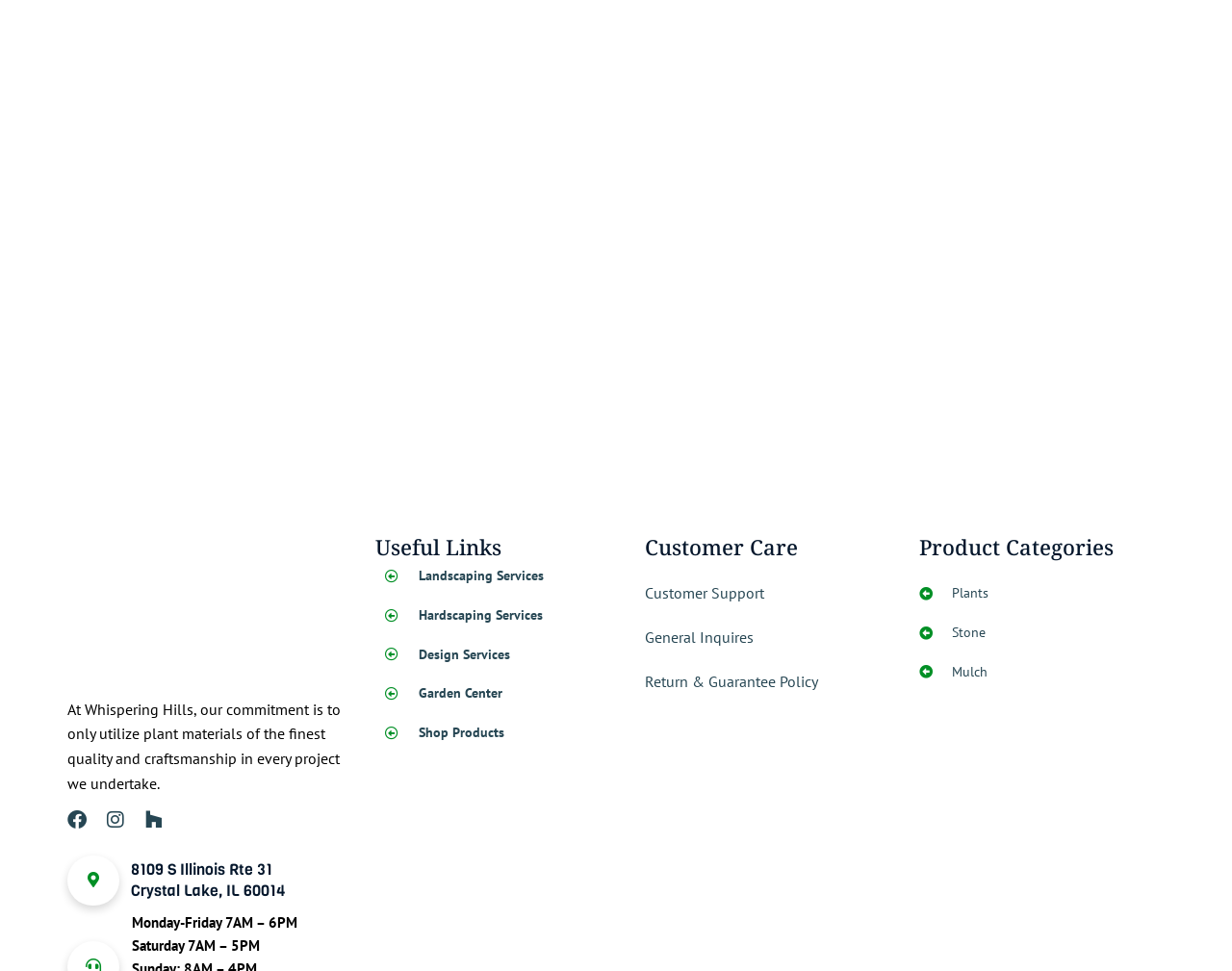From the given element description: "Garden Center", find the bounding box for the UI element. Provide the coordinates as four float numbers between 0 and 1, in the order [left, top, right, bottom].

[0.312, 0.702, 0.407, 0.727]